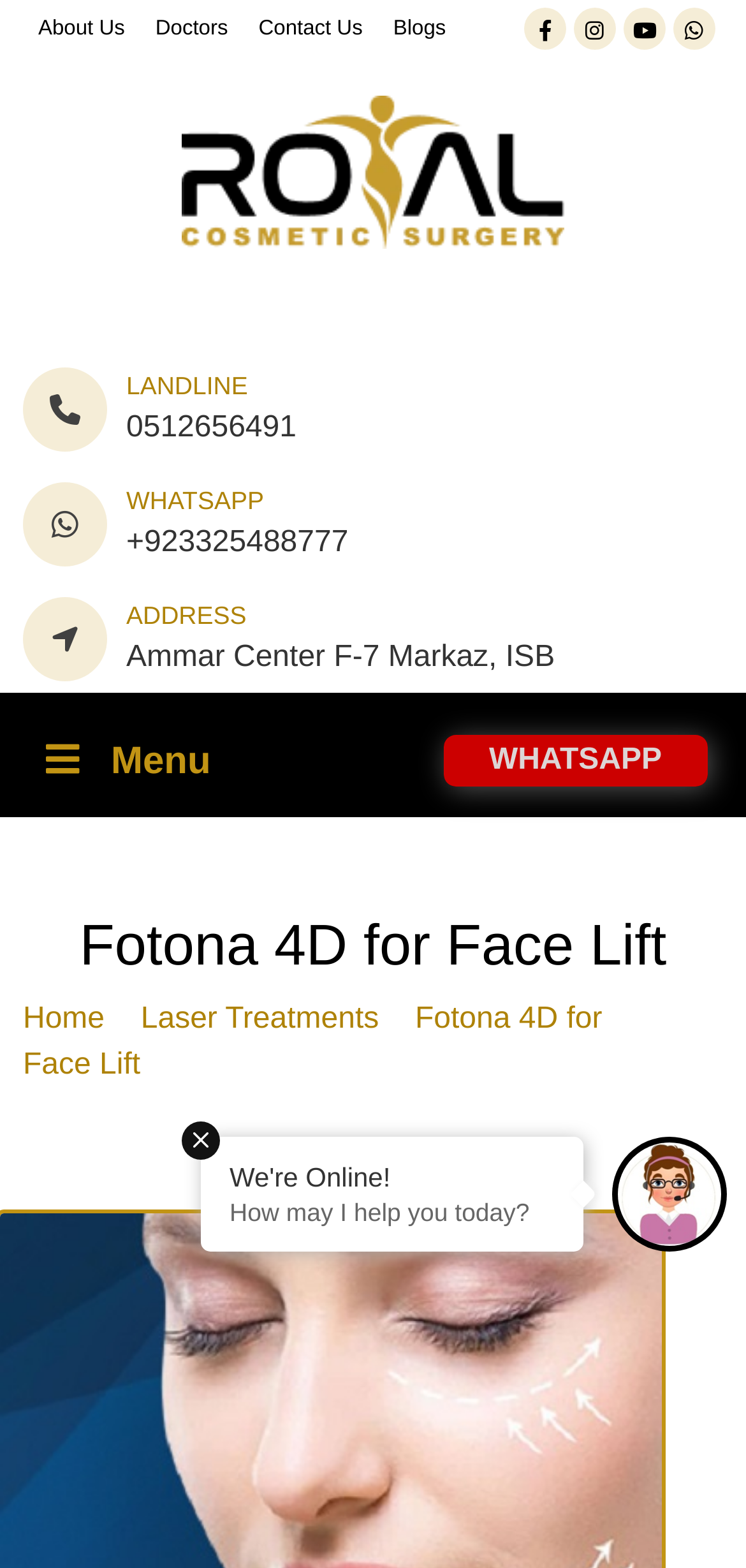What is the address of the clinic?
Please interpret the details in the image and answer the question thoroughly.

The contact information is provided on the webpage, and the address of the clinic is mentioned as Ammar Center F-7 Markaz, ISB.